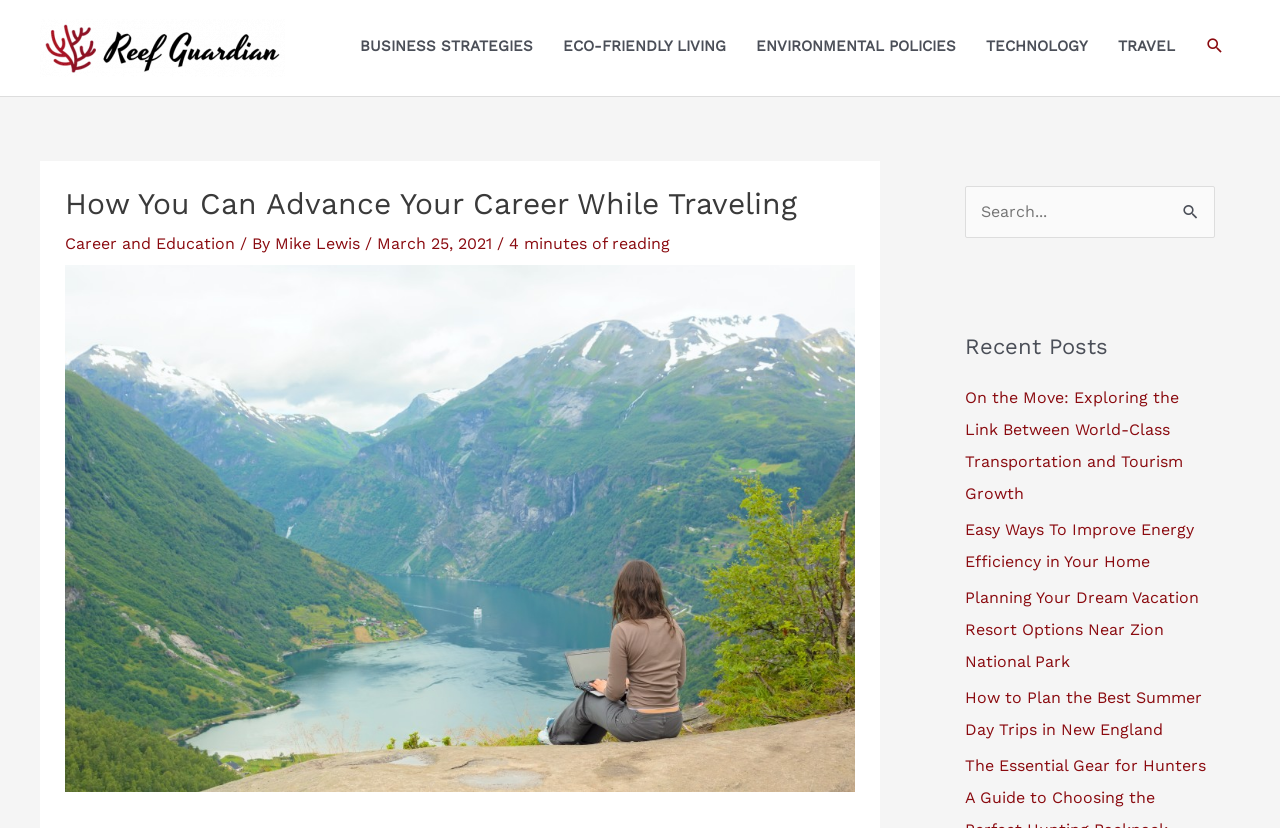Utilize the information from the image to answer the question in detail:
What is the purpose of the search bar?

The search bar is located at the top right corner of the webpage, and its purpose is to allow users to search for specific content within the website, as indicated by the search box element with the description 'Search...' and the button element with the description 'Search'.